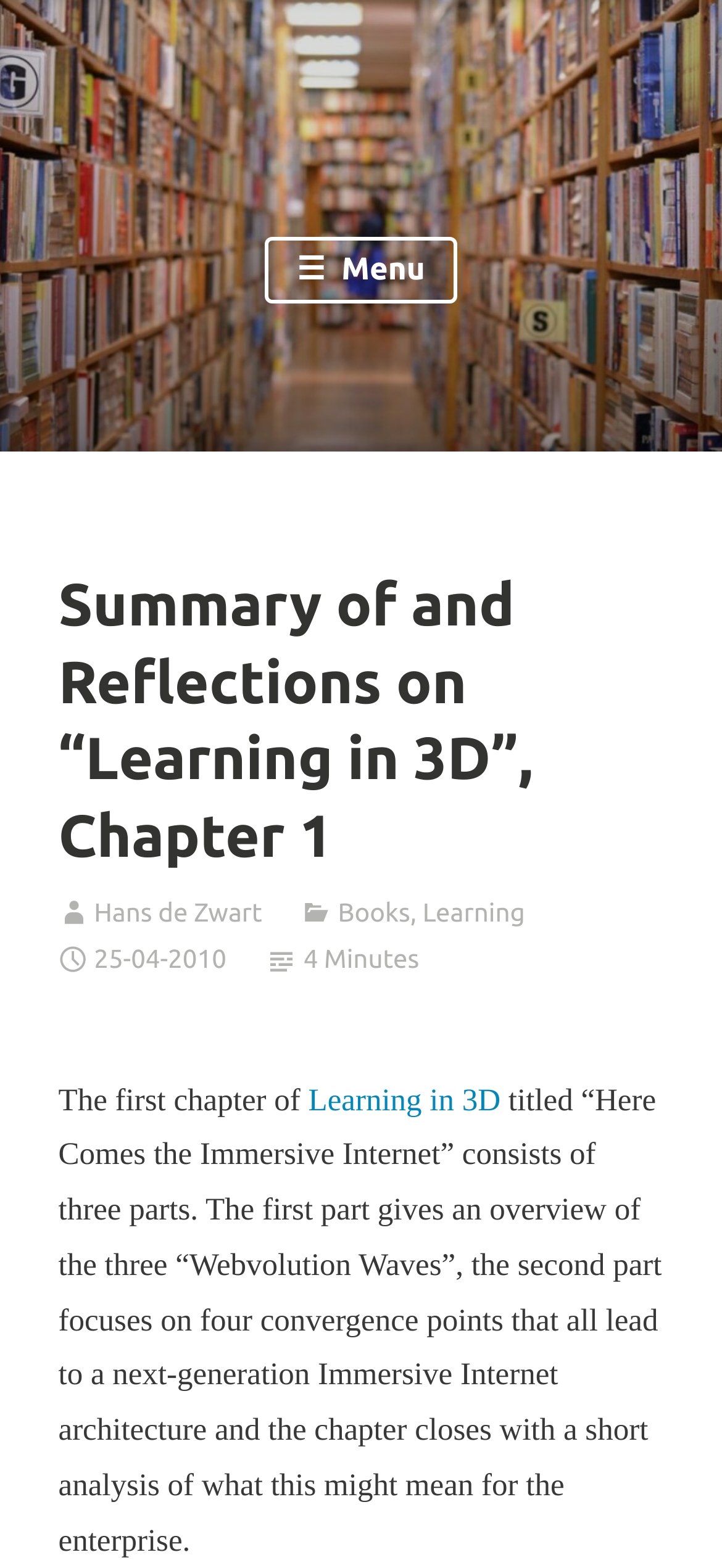What is the title of the book being discussed?
Please give a detailed and elaborate answer to the question.

I found a link with the text 'Learning in 3D' which is likely to be the title of the book being discussed.